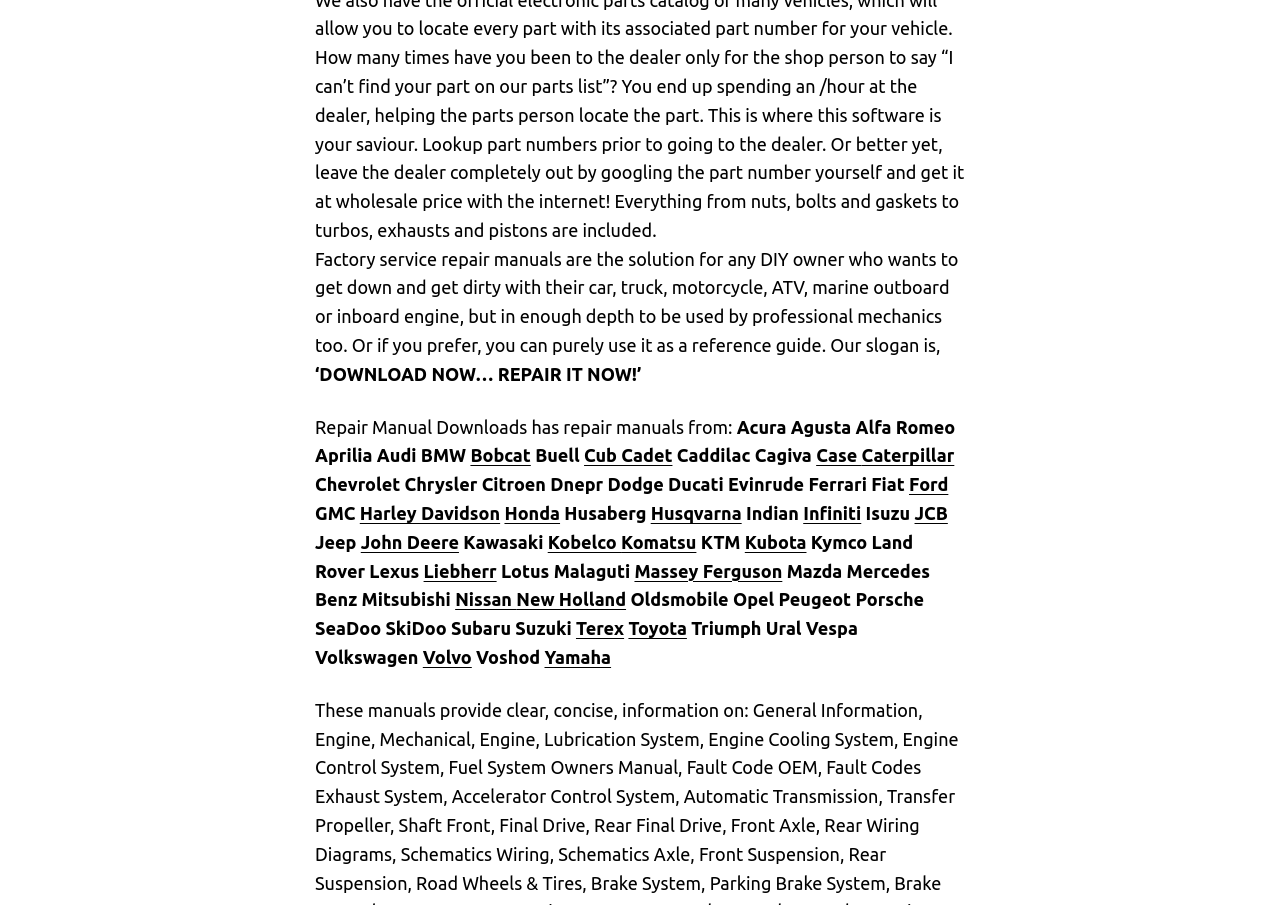Can you show the bounding box coordinates of the region to click on to complete the task described in the instruction: "Click on the 'Honda' link"?

[0.394, 0.556, 0.438, 0.578]